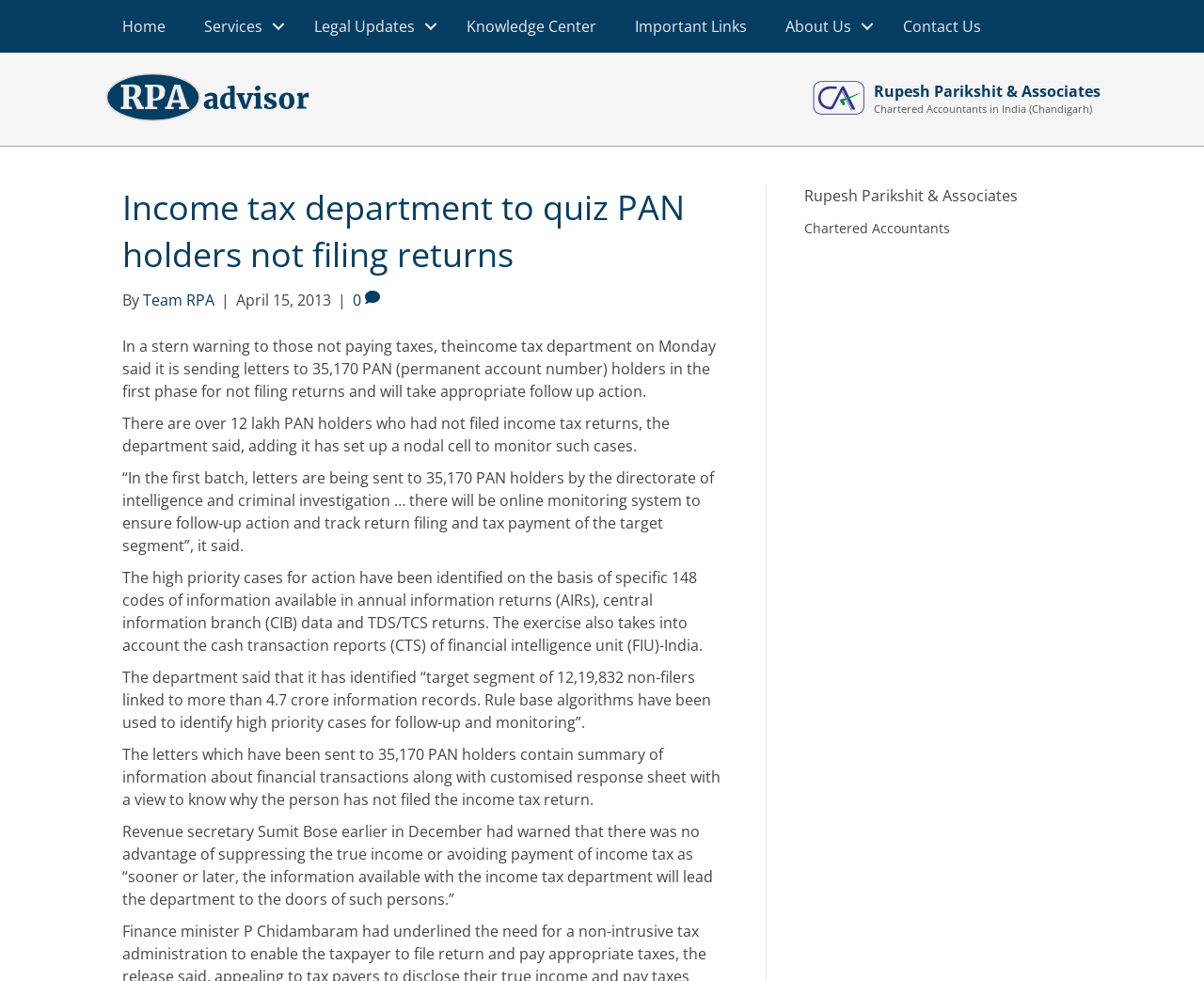Please determine the bounding box coordinates of the element's region to click for the following instruction: "Click RPA Advisor".

[0.086, 0.087, 0.258, 0.108]